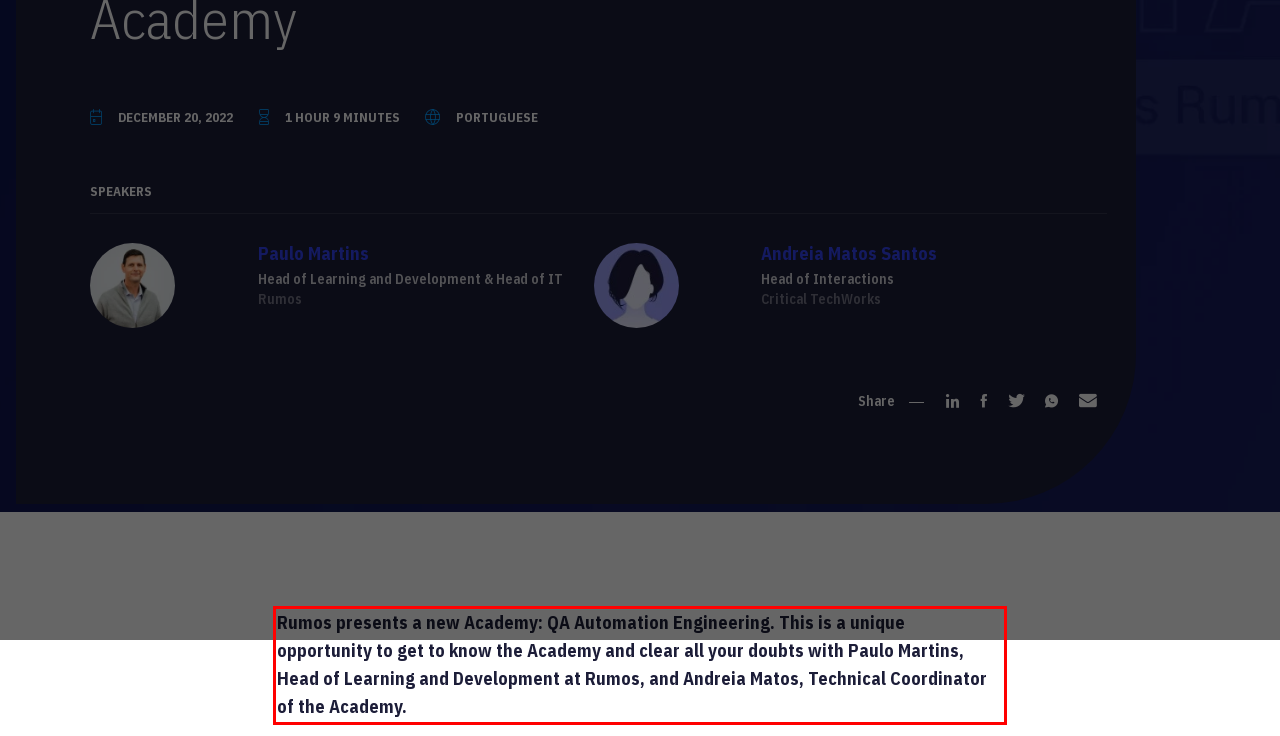The screenshot provided shows a webpage with a red bounding box. Apply OCR to the text within this red bounding box and provide the extracted content.

Rumos presents a new Academy: QA Automation Engineering. This is a unique opportunity to get to know the Academy and clear all your doubts with Paulo Martins, Head of Learning and Development at Rumos, and Andreia Matos, Technical Coordinator of the Academy.